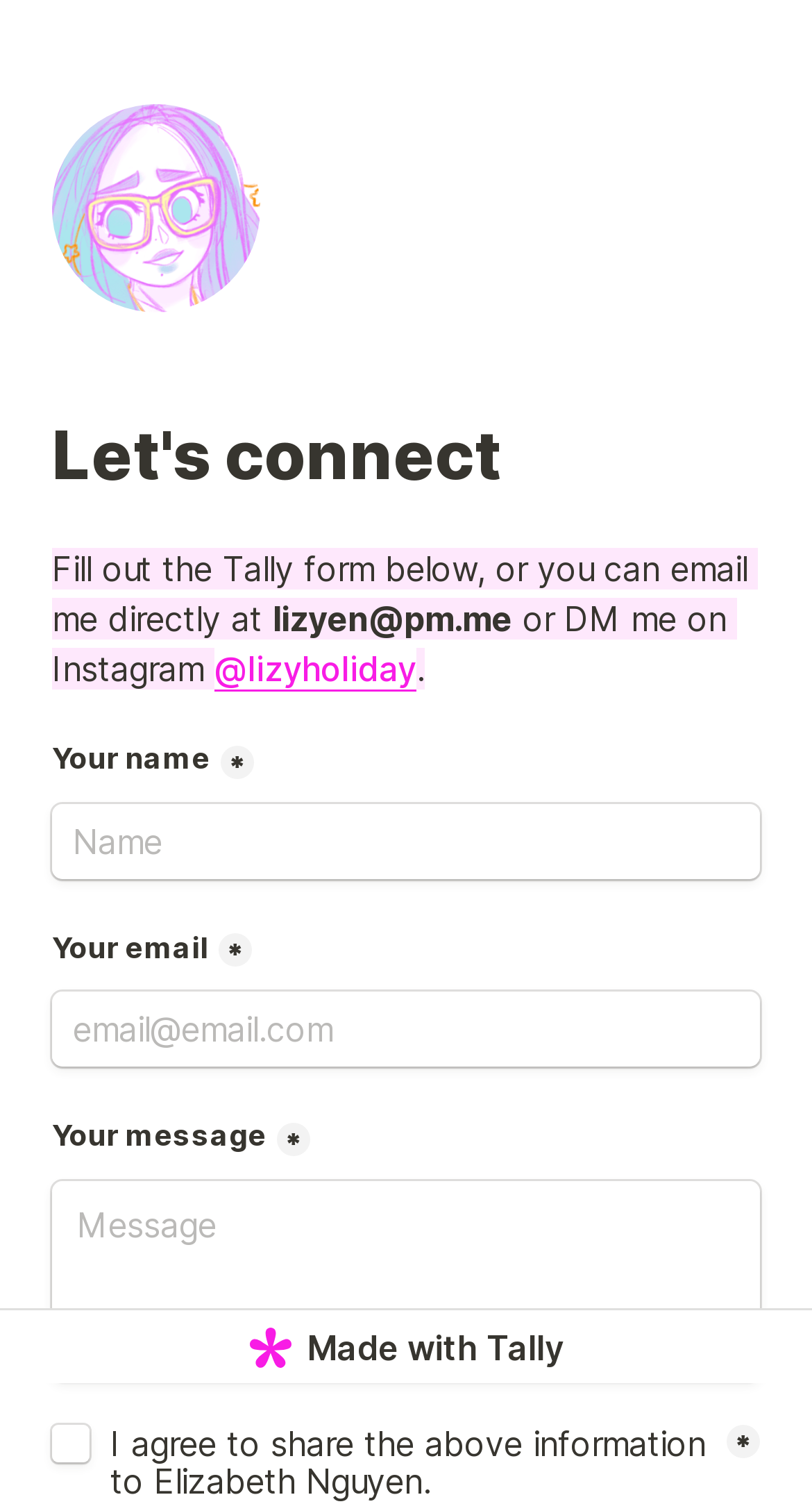Determine the bounding box for the UI element as described: "@lizyholiday". The coordinates should be represented as four float numbers between 0 and 1, formatted as [left, top, right, bottom].

[0.264, 0.431, 0.513, 0.46]